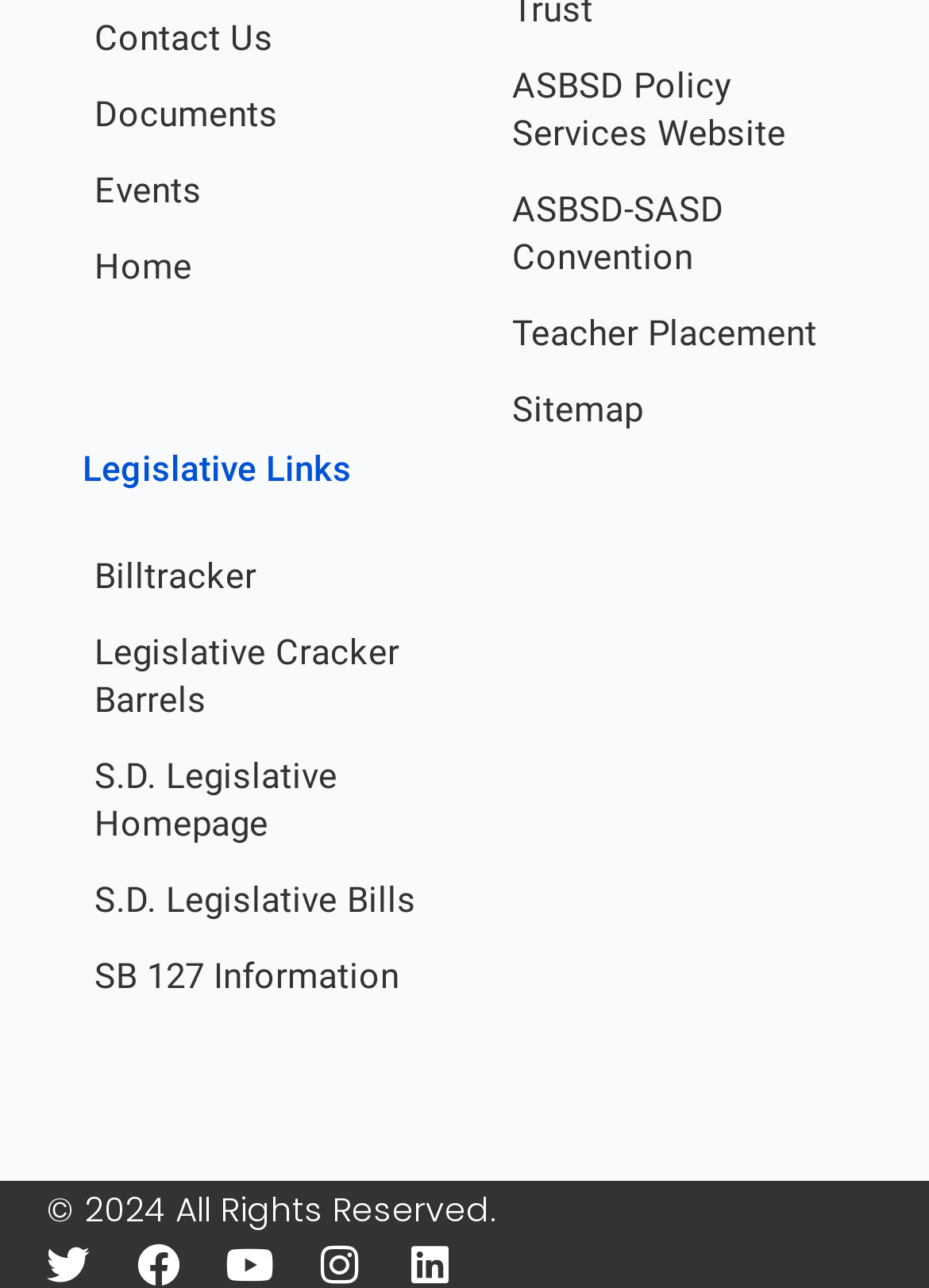Pinpoint the bounding box coordinates of the element to be clicked to execute the instruction: "go to documents".

[0.05, 0.059, 0.5, 0.118]